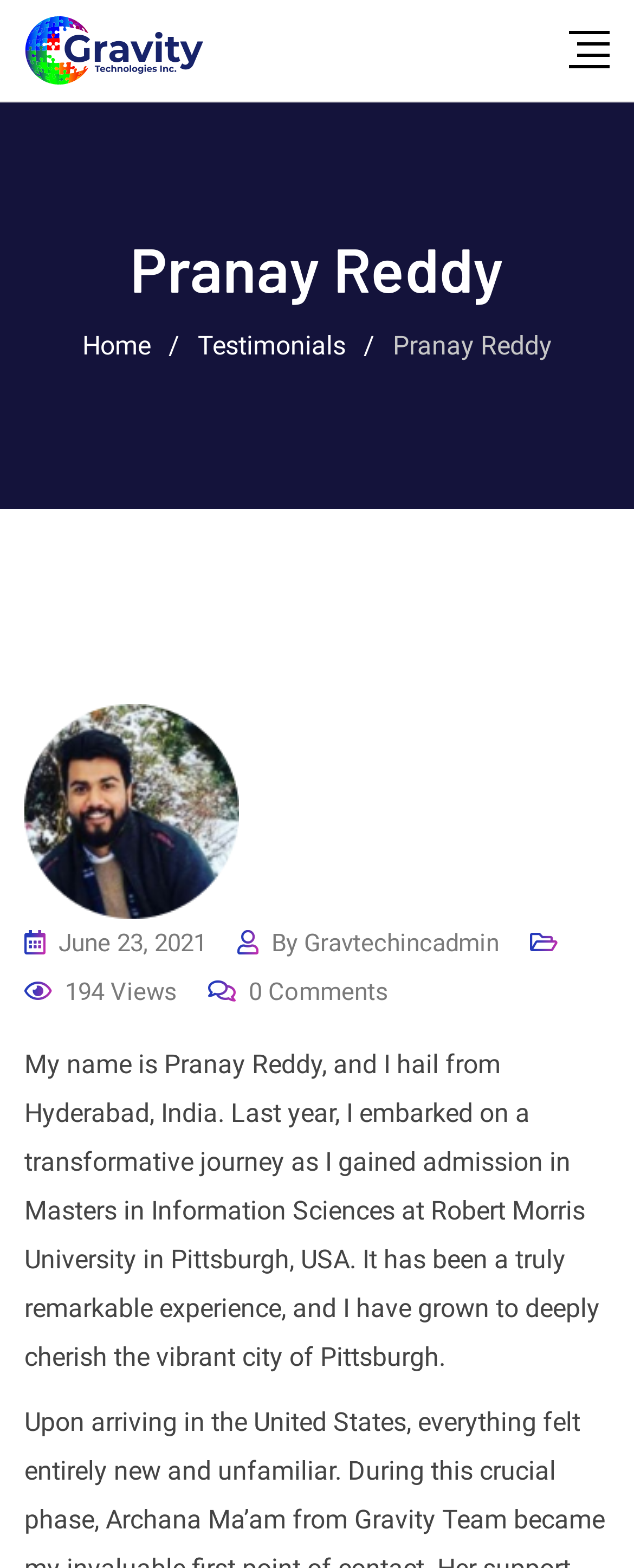Please respond in a single word or phrase: 
Where is Pranay Reddy from?

Hyderabad, India